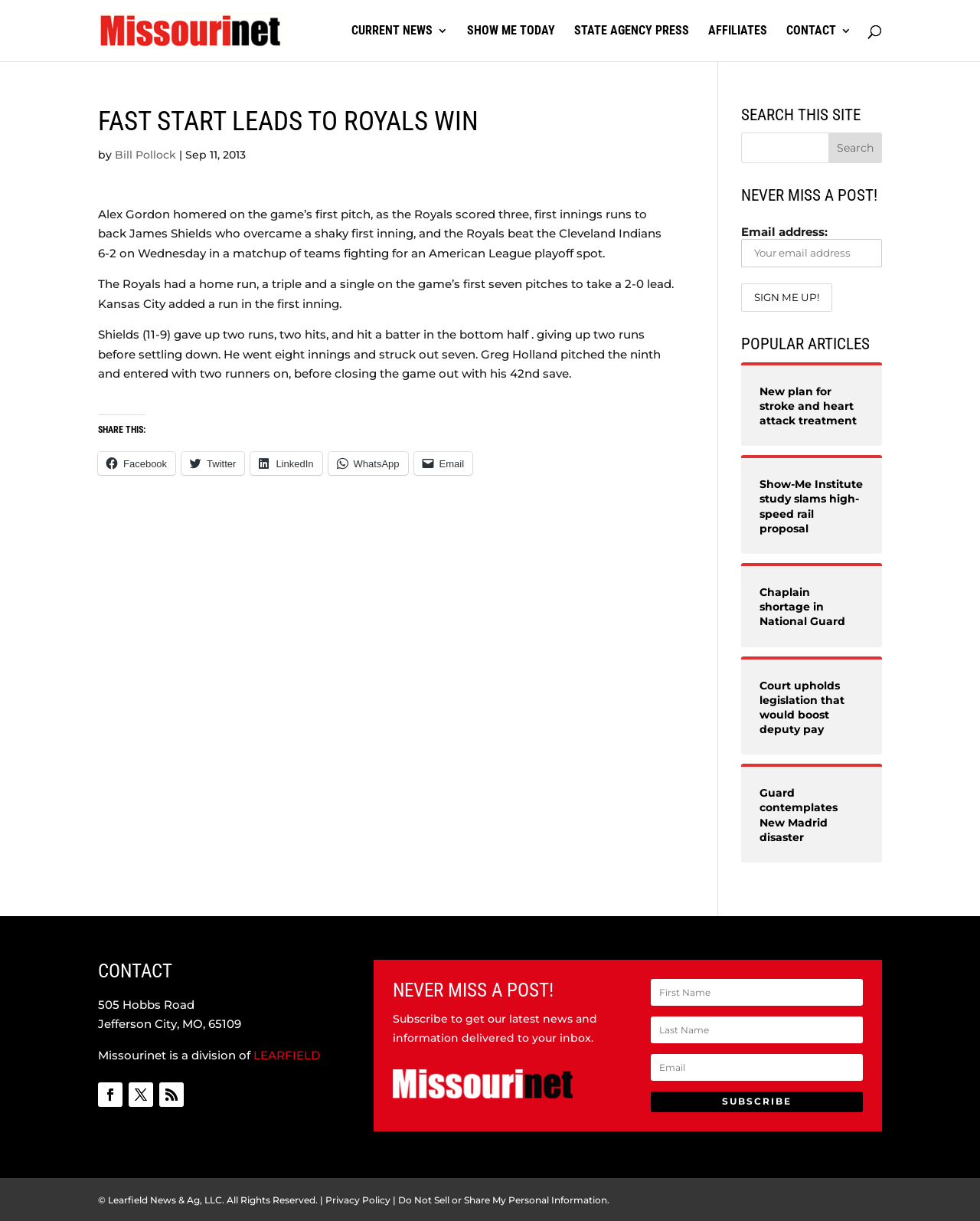Find the bounding box of the UI element described as: "SHOW ME TODAY". The bounding box coordinates should be given as four float values between 0 and 1, i.e., [left, top, right, bottom].

[0.477, 0.021, 0.566, 0.05]